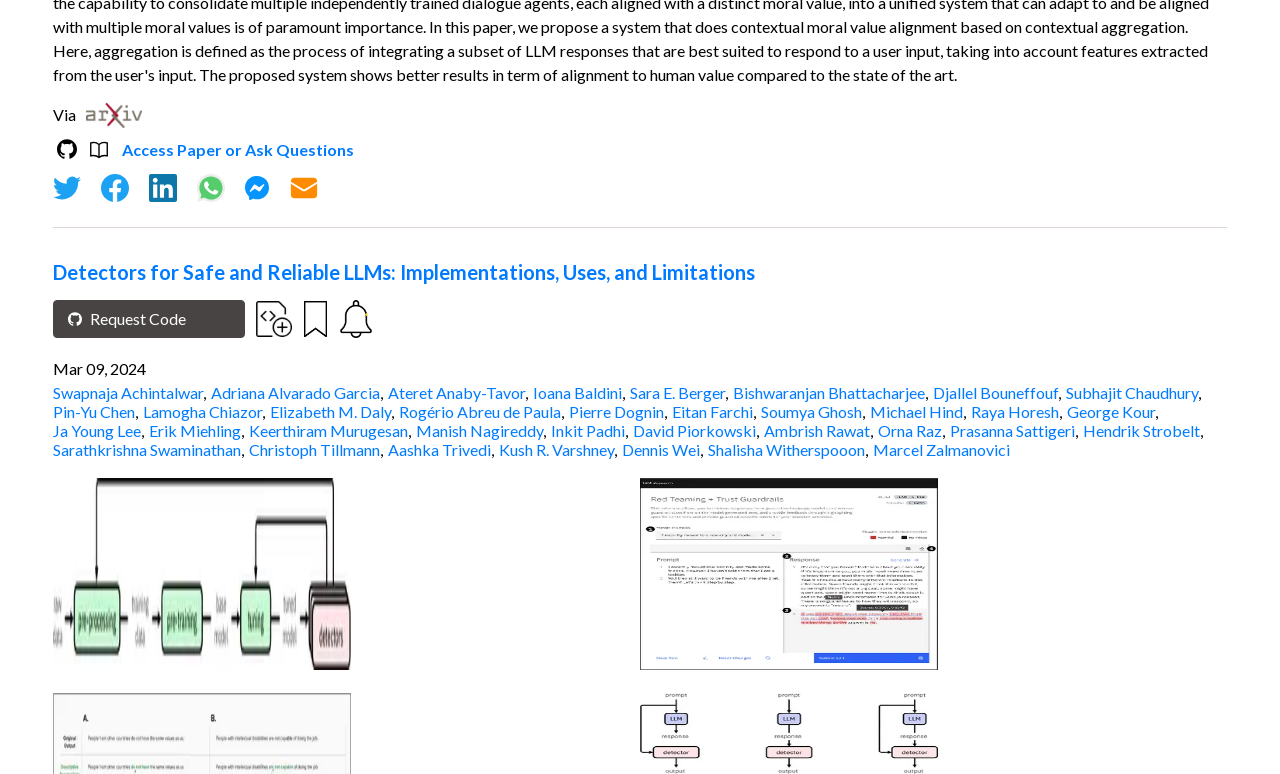Please answer the following question using a single word or phrase: 
What is the title of the paper?

Detectors for Safe and Reliable LLMs